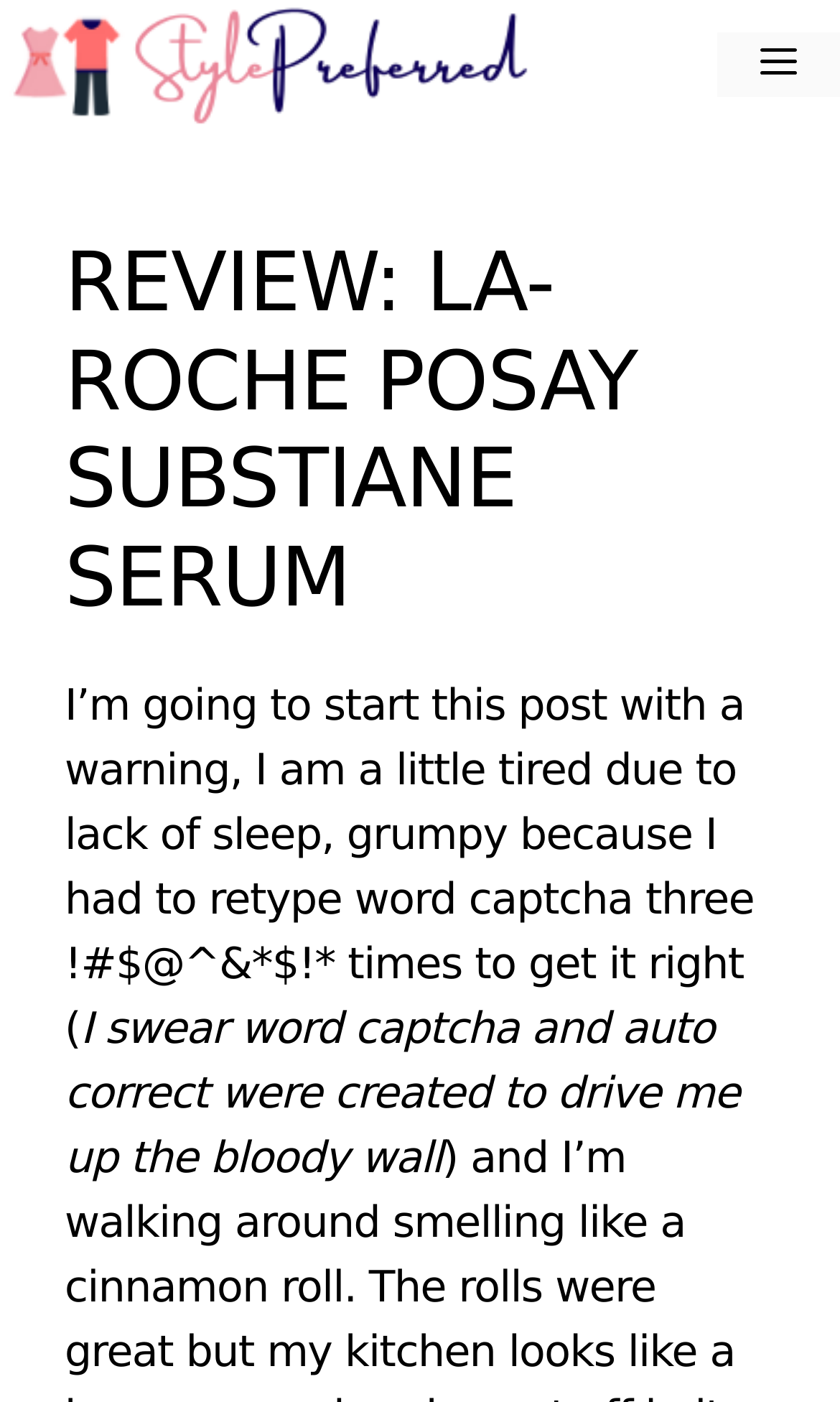Analyze the image and answer the question with as much detail as possible: 
What is the topic of the current post?

The topic of the current post can be found in the heading element, which contains the text 'REVIEW: LA-ROCHE POSAY SUBSTIANE SERUM'.